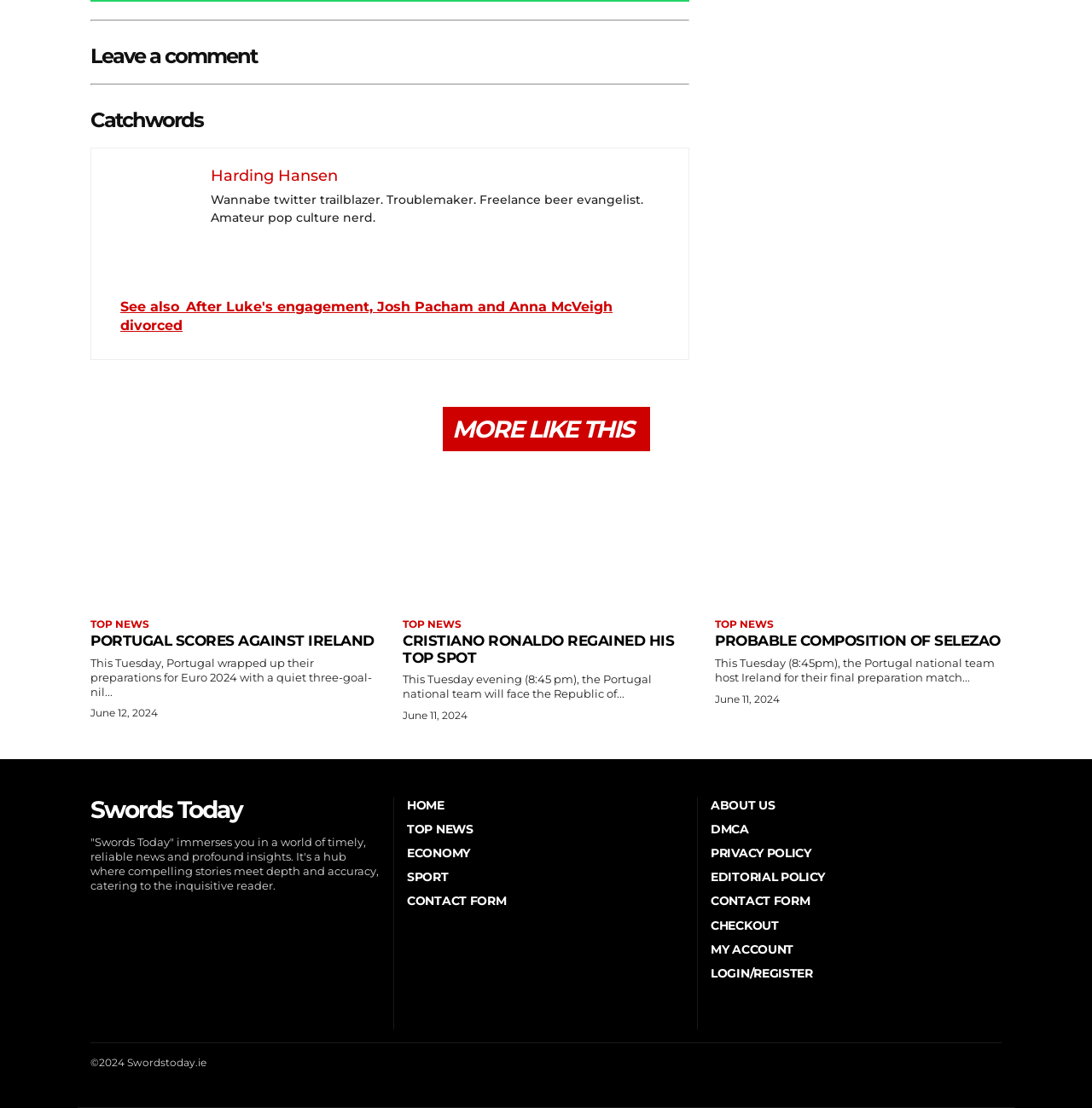What is the name of the website?
Based on the screenshot, answer the question with a single word or phrase.

Swords Today